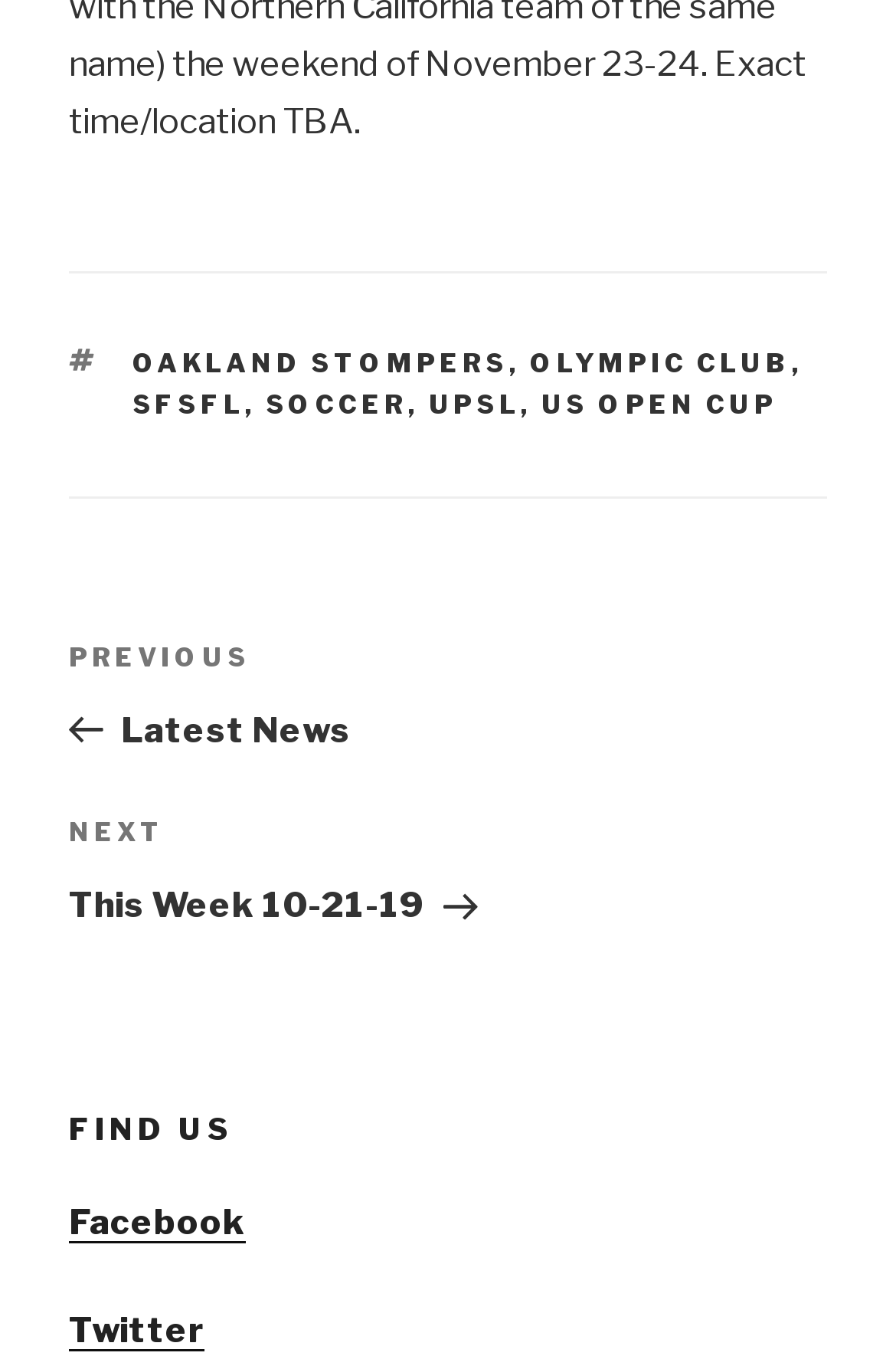Indicate the bounding box coordinates of the clickable region to achieve the following instruction: "Go to Previous Post."

[0.077, 0.464, 0.923, 0.549]